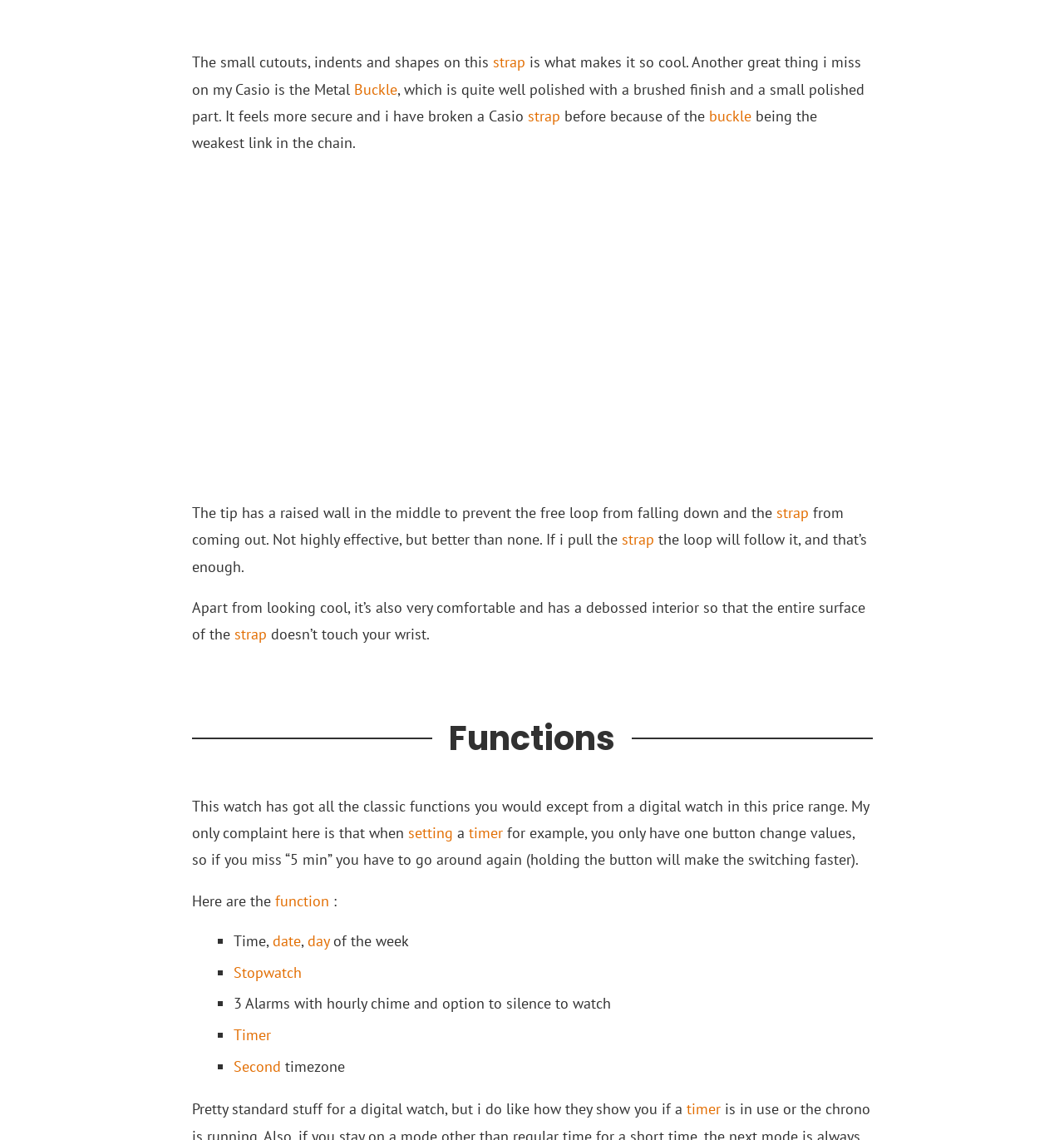Refer to the image and provide an in-depth answer to the question:
How many alarms does the watch have?

The text lists the functions of the watch, including '3 Alarms with hourly chime and option to silence to watch'.